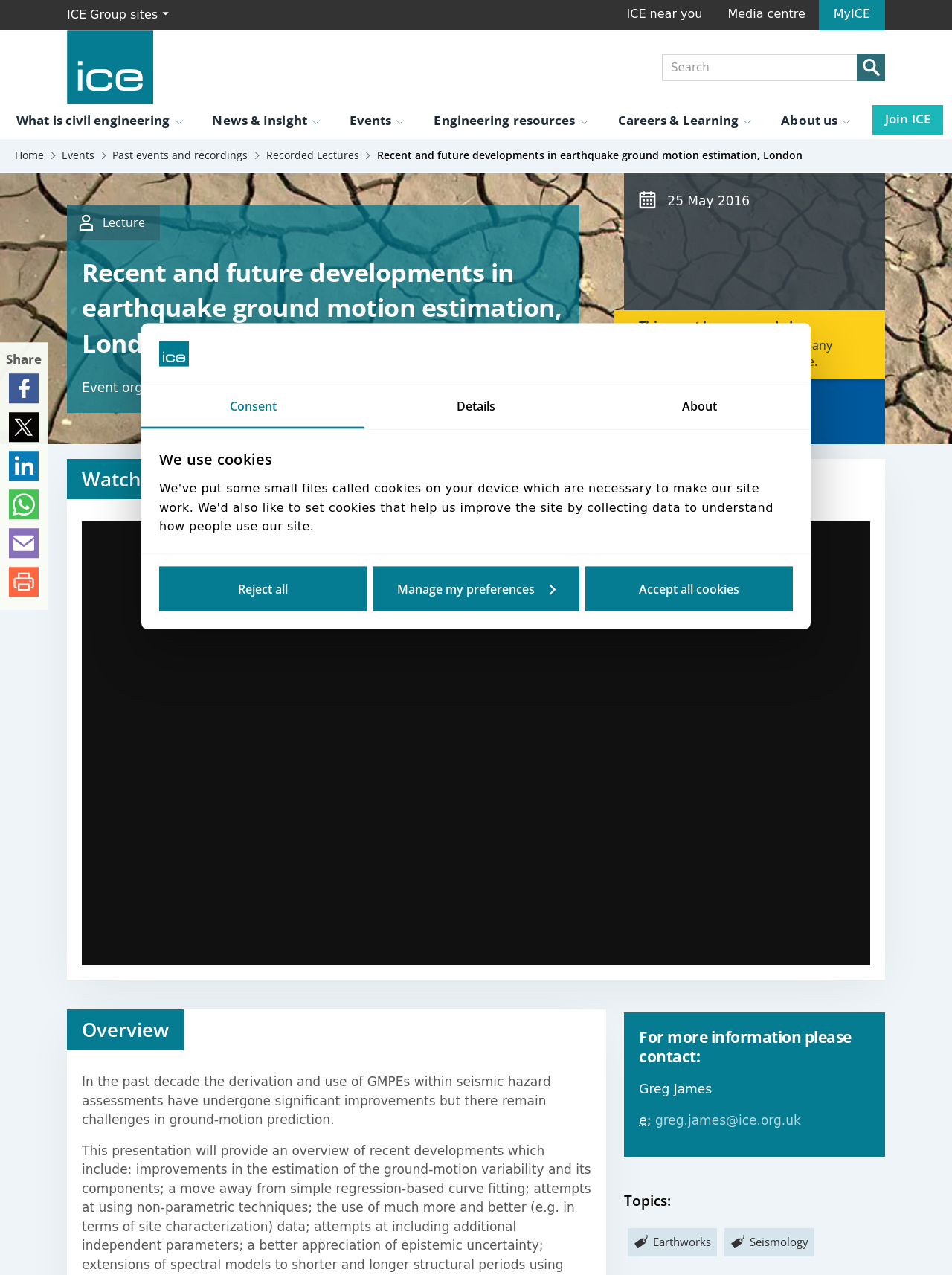When did the event take place?
Please give a detailed and thorough answer to the question, covering all relevant points.

The date of the event can be found in the description list, where it is stated 'Date: 25 May 2016'.